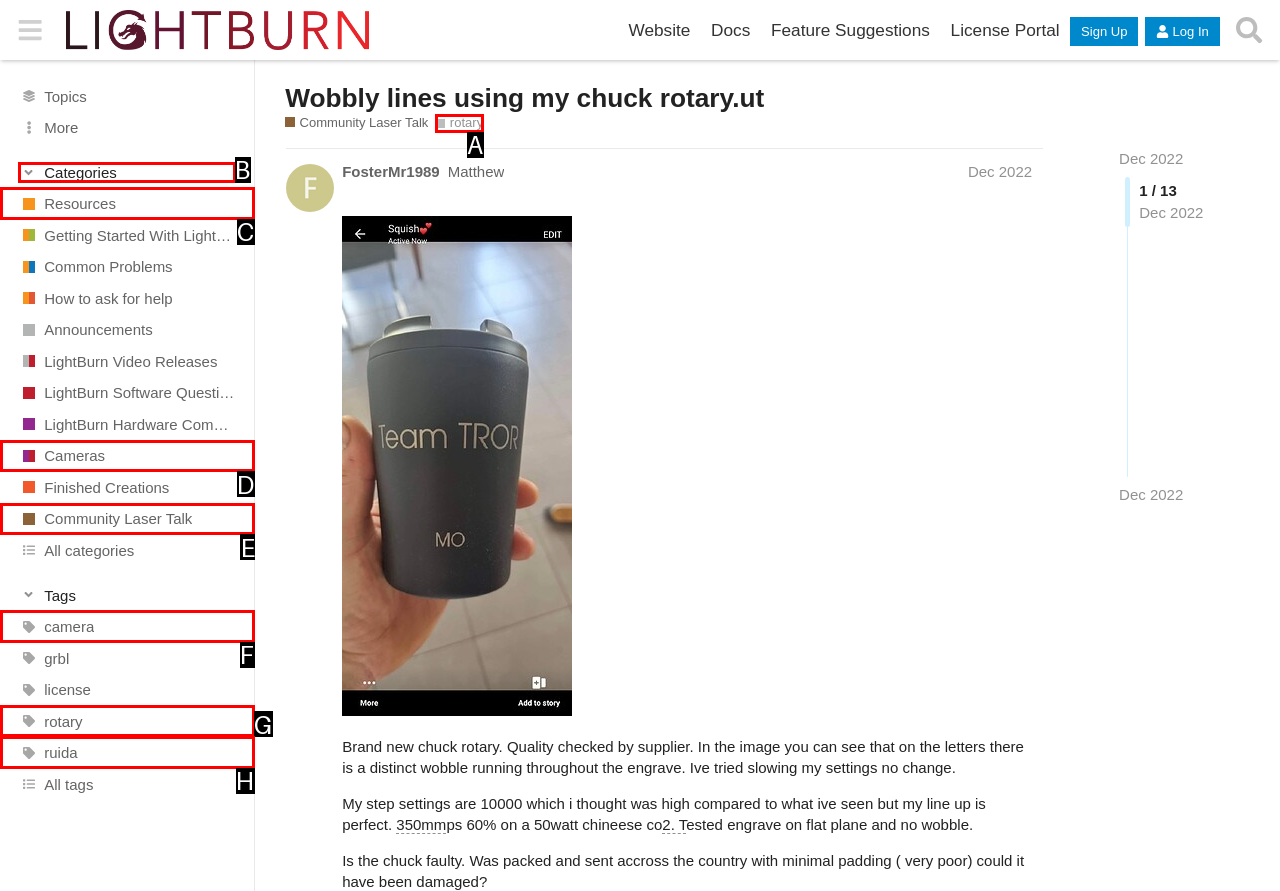What letter corresponds to the UI element to complete this task: View the 'Community Laser Talk' category
Answer directly with the letter.

E